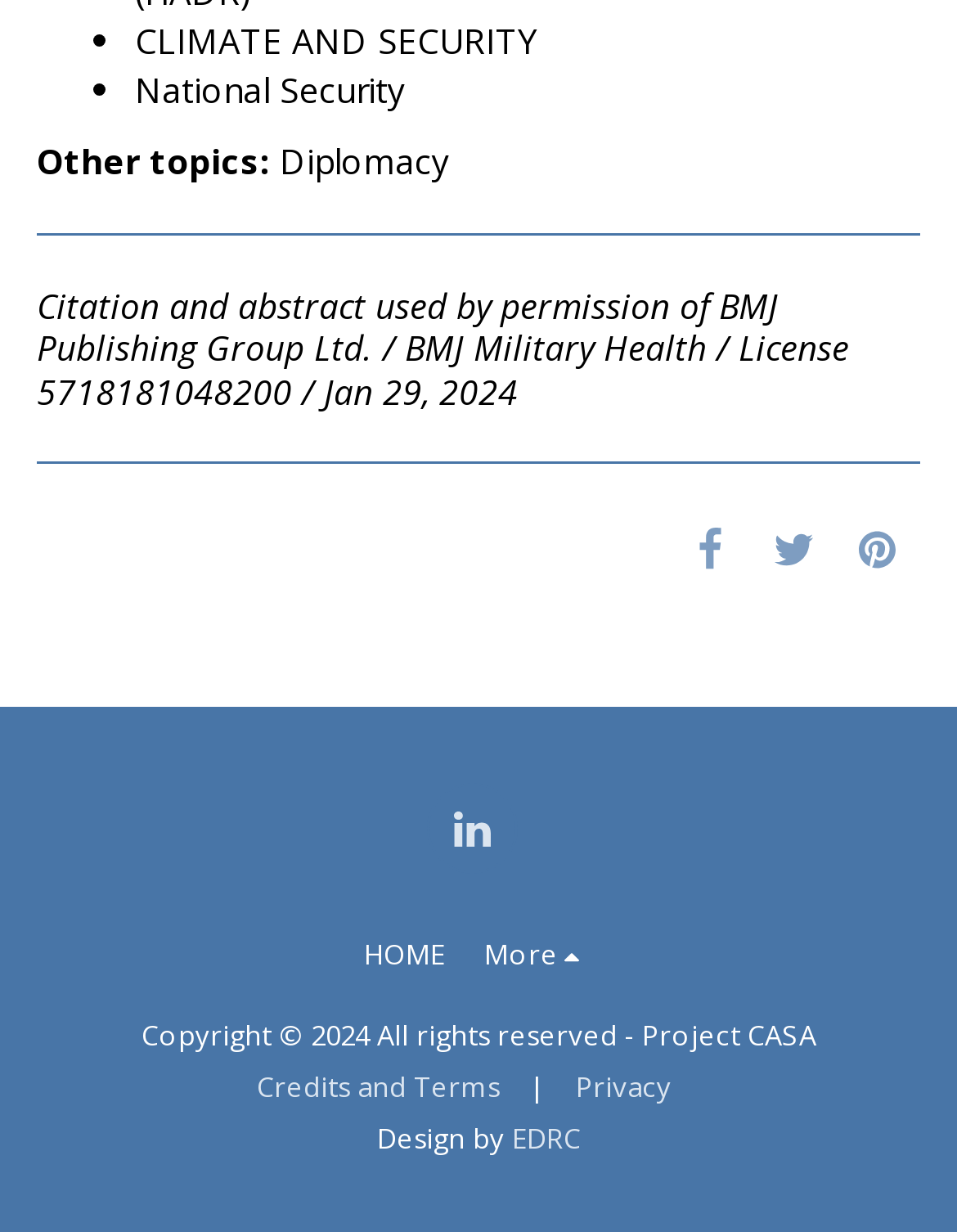How many links are there in the footer section?
Look at the screenshot and respond with one word or a short phrase.

5